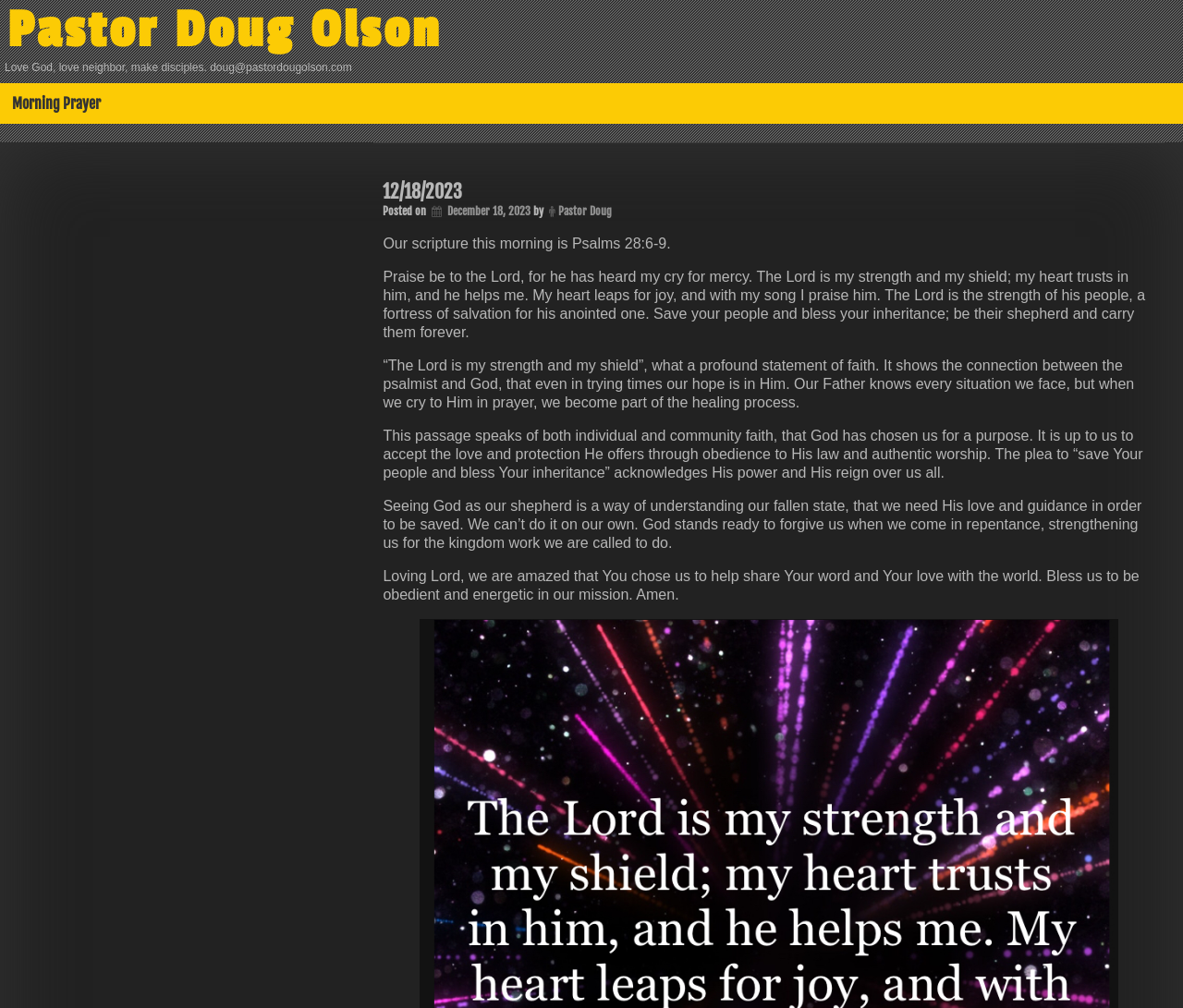Who is the author of this morning prayer?
Please respond to the question thoroughly and include all relevant details.

The author of this morning prayer is Pastor Doug, as indicated by the link 'Pastor Doug' in the header section of the webpage, which is associated with the date 'December 18, 2023'.